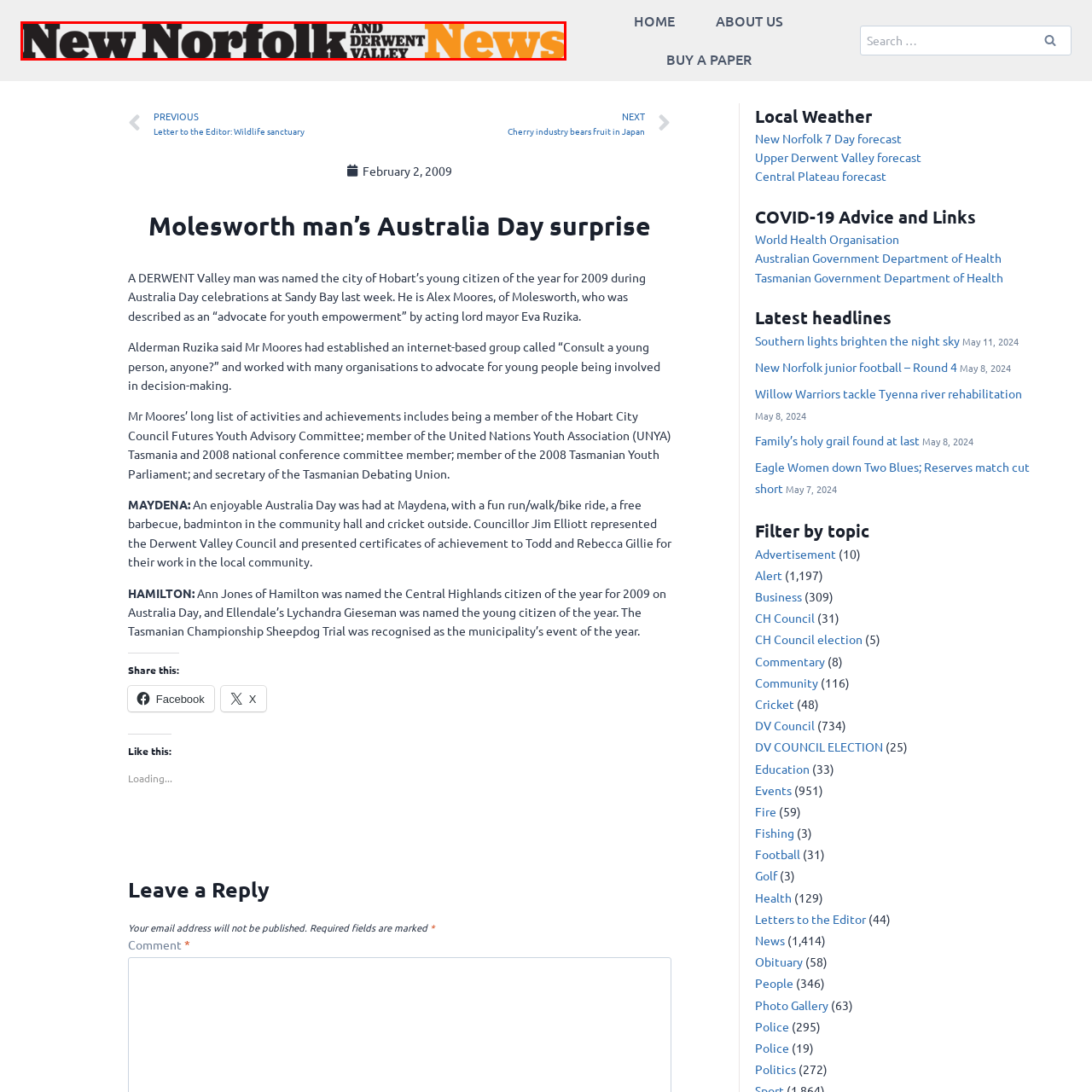Explain in detail what is depicted in the image enclosed by the red boundary.

The image features the logo of "New Norfolk News," representing the local news outlet dedicated to the New Norfolk and Derwent Valley areas. The logo showcases a modern design, combining bold black lettering for "New Norfolk" with an inviting, vibrant orange for "News," positioned prominently on the right. The inclusion of "AND DERWENT VALLEY" in a slightly smaller font emphasizes the local community focus, reflecting the outlet's commitment to covering news and events relevant to its readership. This logo not only serves as a visual identity for the publication but also conveys a sense of connection to the local area and its readers.